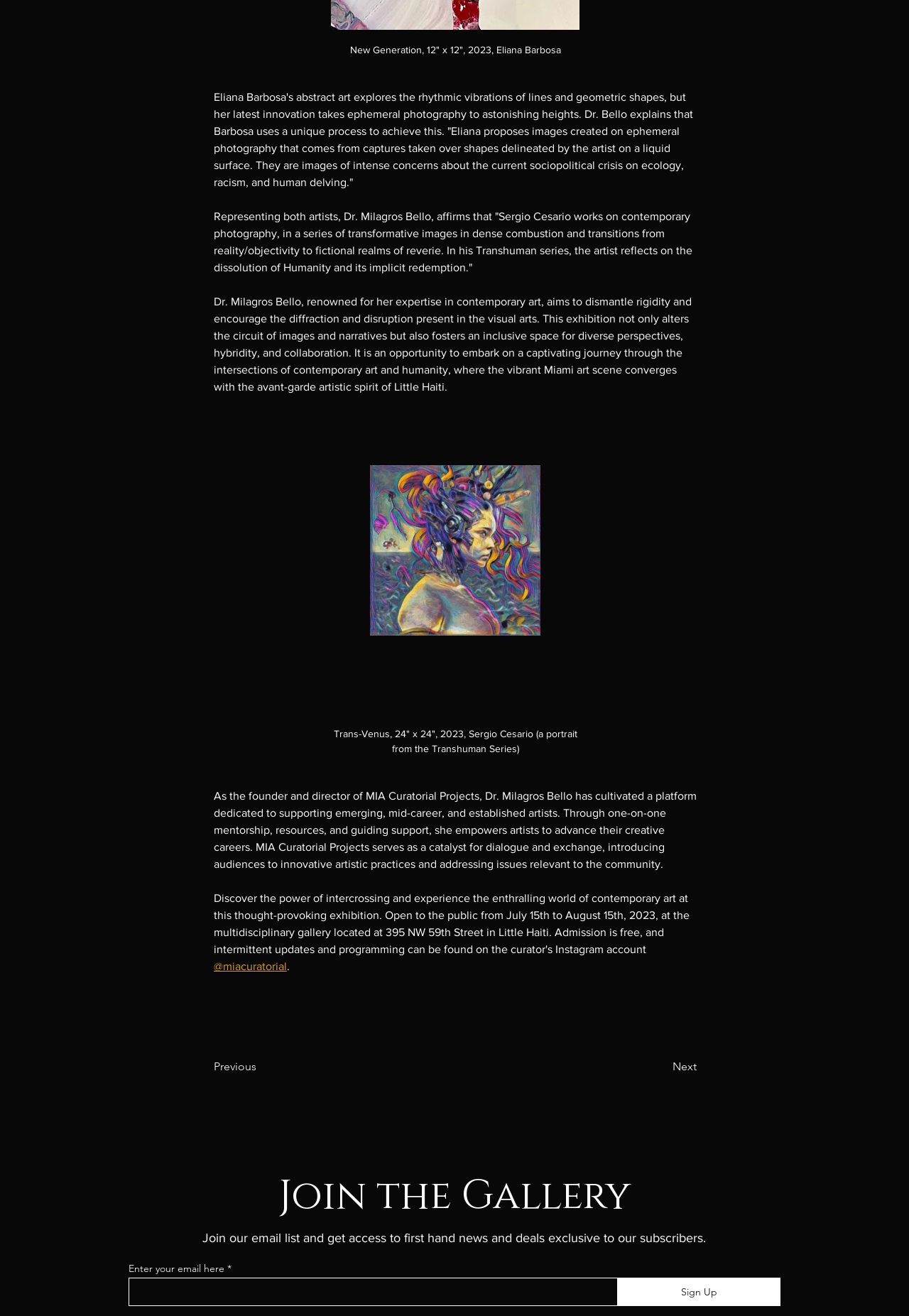Provide a thorough and detailed response to the question by examining the image: 
What is the size of the artwork 'Trans-Venus'?

I found this information by looking at the button element that describes the artwork 'Trans-Venus'. The text on the button states 'Trans-Venus, 24" x 24", 2023, Sergio Cesario (a portrait from the Transhuman Series)'.